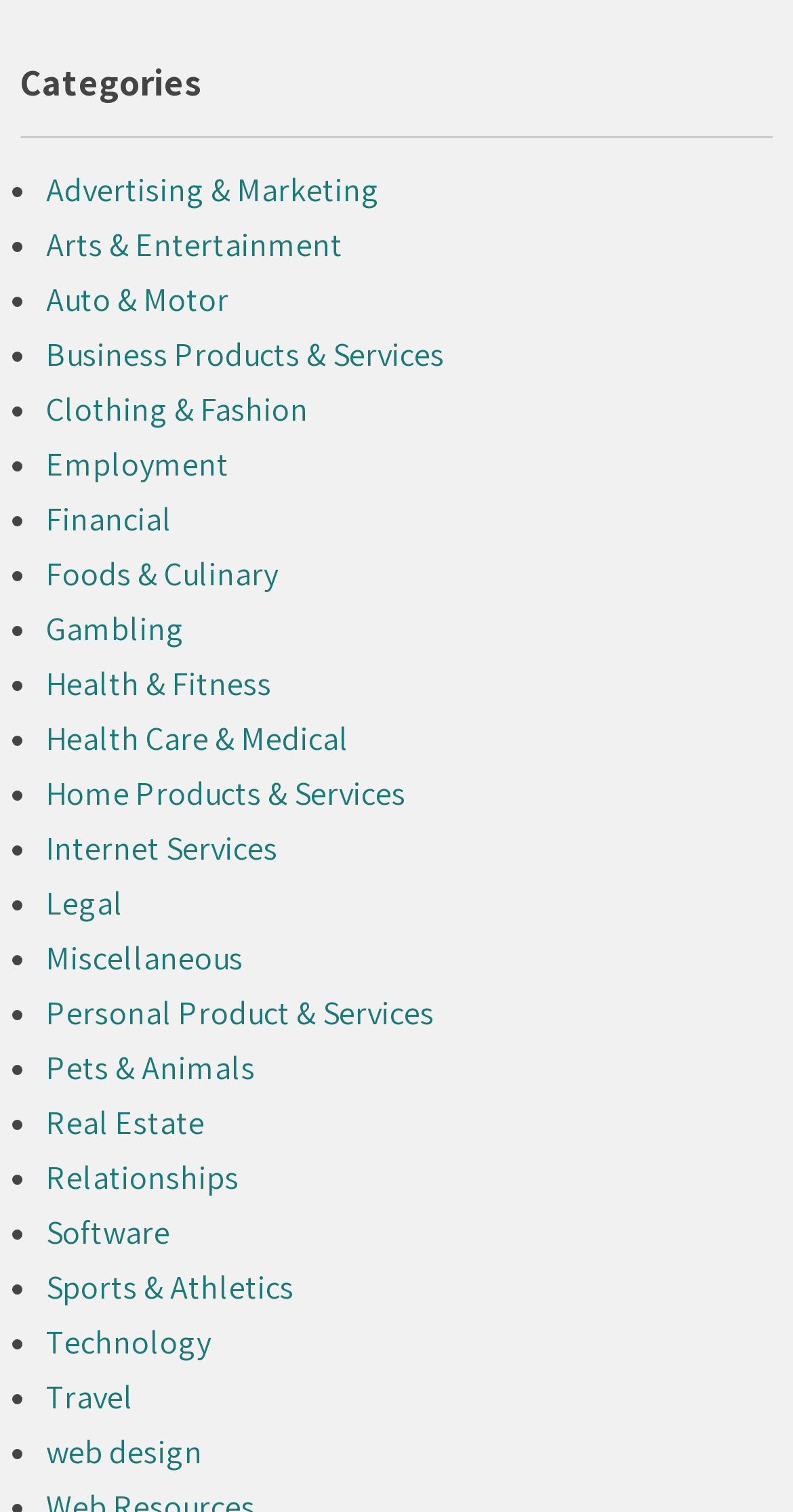Locate the bounding box coordinates of the clickable part needed for the task: "View Clothing & Fashion".

[0.058, 0.257, 0.389, 0.285]